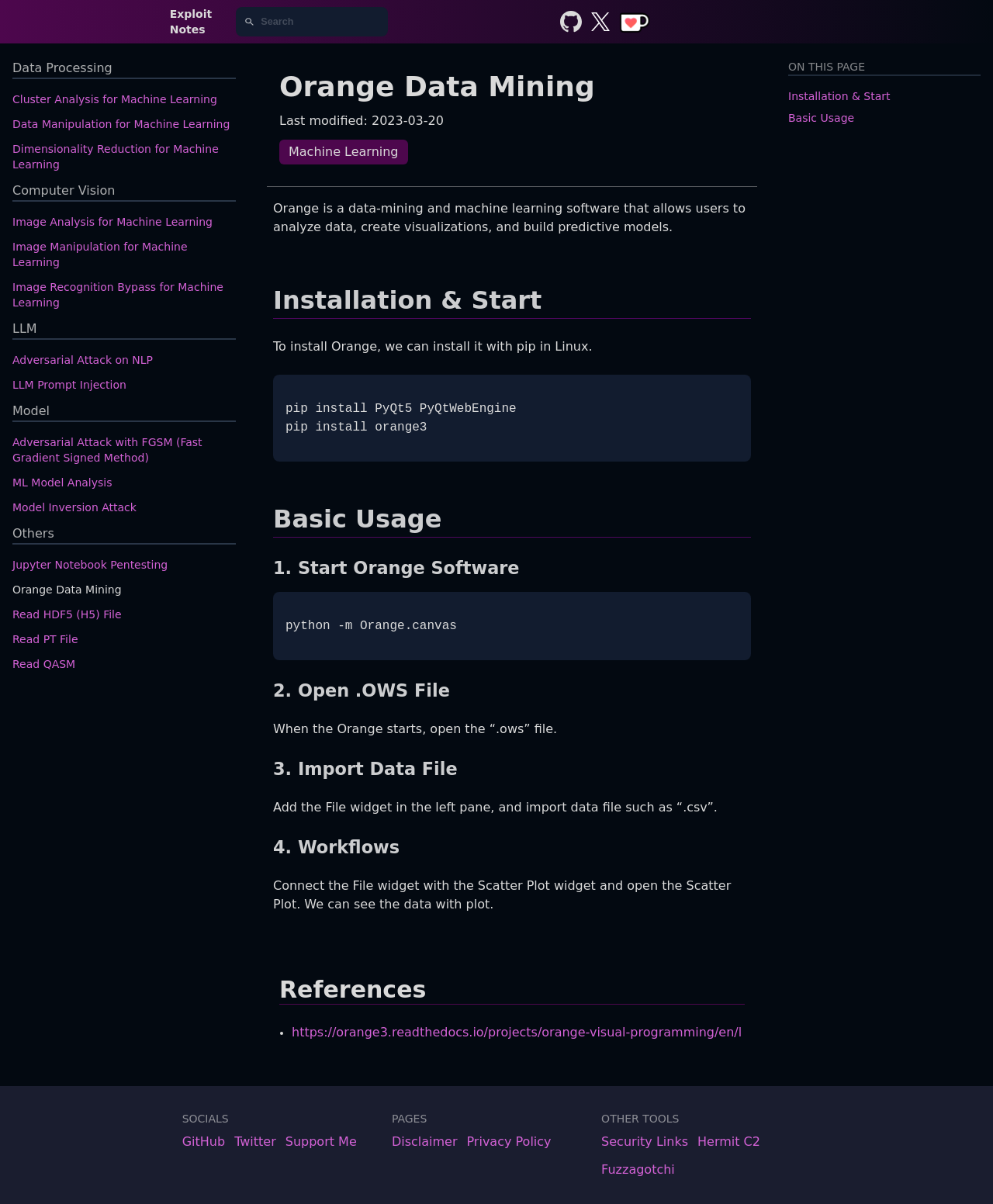What is the purpose of the 'References' section?
Using the information from the image, provide a comprehensive answer to the question.

Based on the webpage content, the 'References' section provides additional resources, specifically a link to the Orange documentation, which can be used to further explore the software.